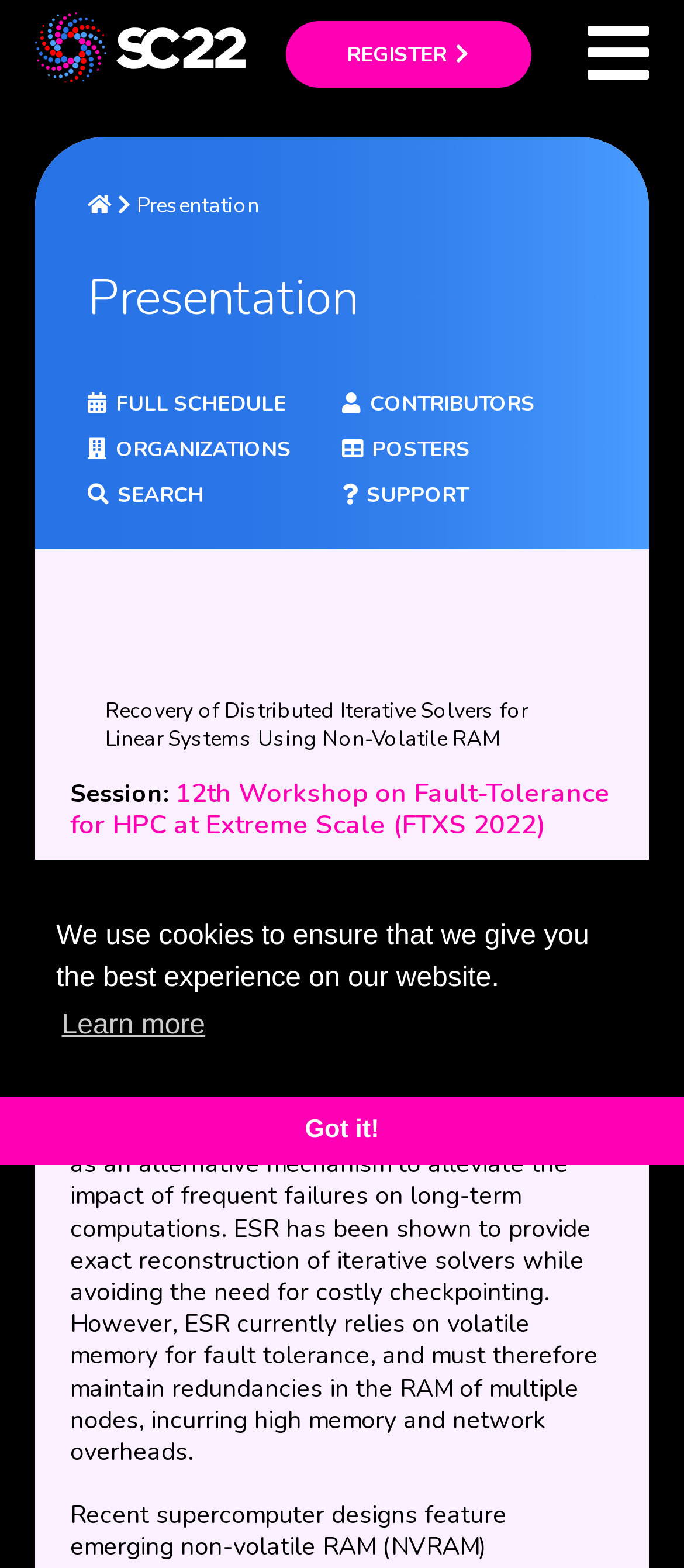Find the bounding box coordinates of the element to click in order to complete this instruction: "go to full schedule". The bounding box coordinates must be four float numbers between 0 and 1, denoted as [left, top, right, bottom].

[0.169, 0.249, 0.418, 0.267]